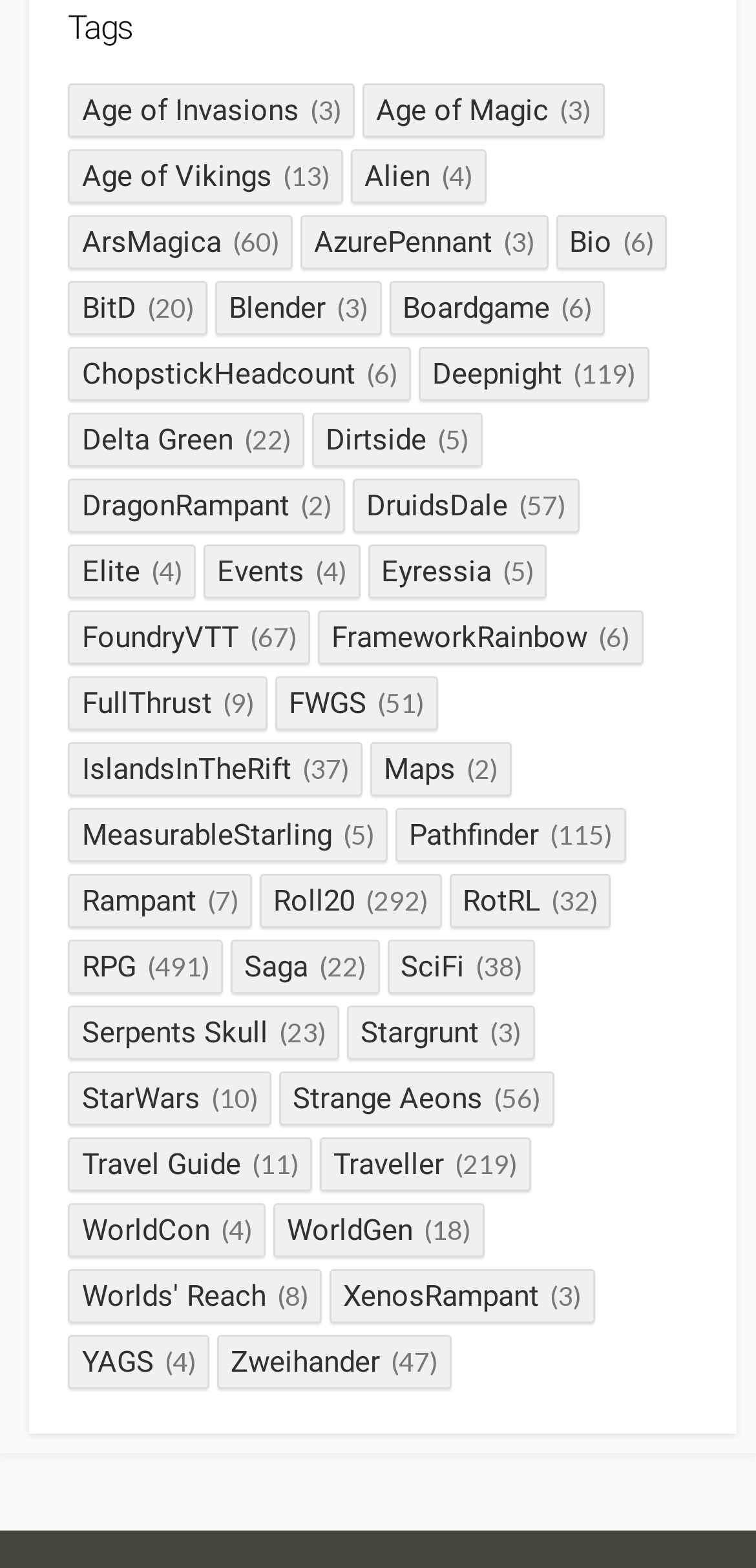Highlight the bounding box coordinates of the element you need to click to perform the following instruction: "View items in Age of Vikings."

[0.091, 0.095, 0.454, 0.13]